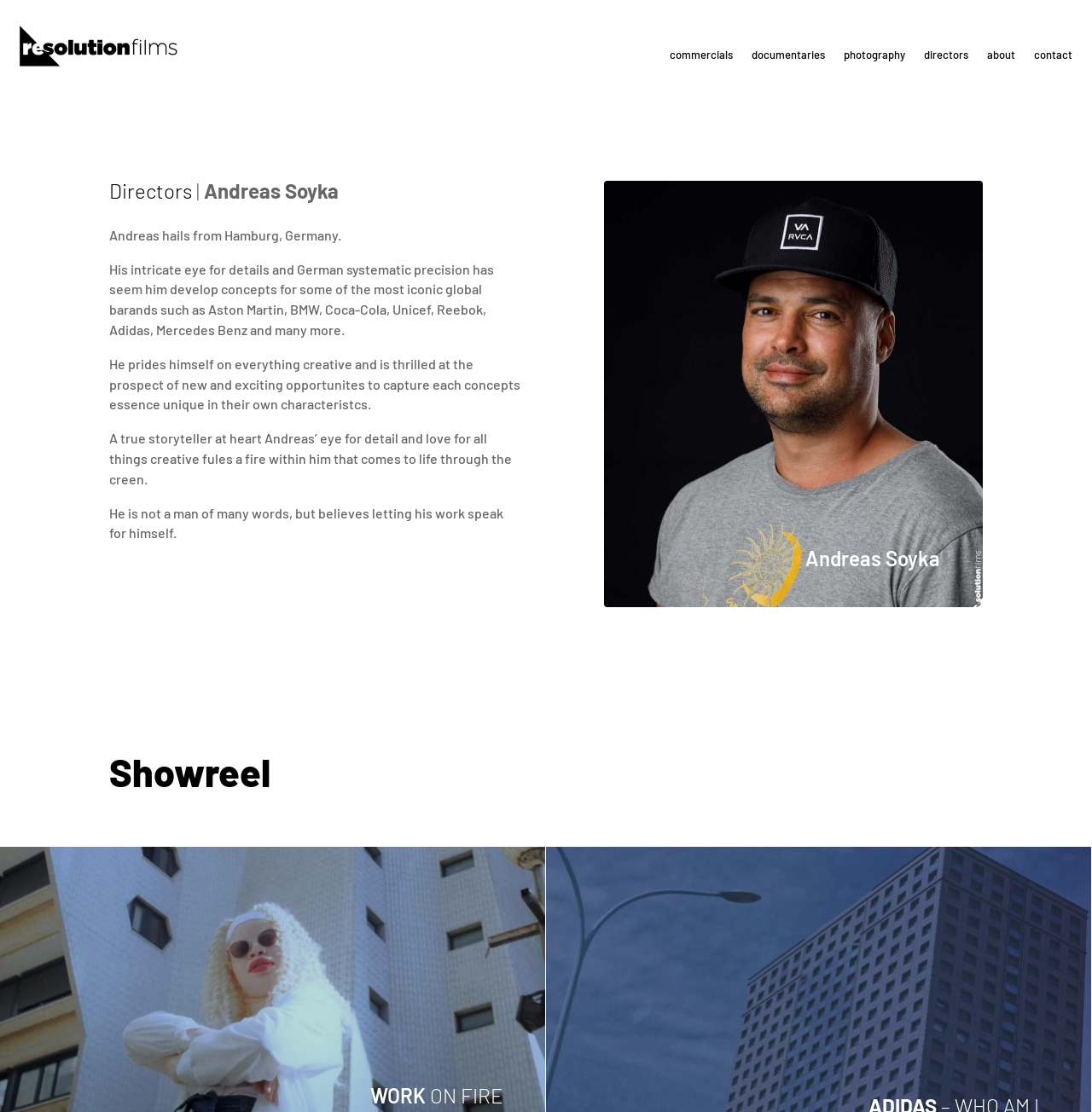Write an extensive caption that covers every aspect of the webpage.

The webpage is about Andreas Soyka, a creative director at Resolution Films, a film, video, and production company based in Doha, Qatar. At the top of the page, there are seven links: "commercials", "documentaries", "photography", "directors", "about", and "contact", which are aligned horizontally and take up about half of the screen width.

Below these links, there is a section dedicated to Andreas Soyka, with his name displayed prominently. A brief description of him is provided, stating that he hails from Hamburg, Germany, and has worked with iconic global brands such as Aston Martin, BMW, and Coca-Cola. The text continues to describe his creative approach and passion for storytelling.

To the right of this text, there is a large image that takes up about half of the screen width. The image is positioned below the links and above the "Showreel" heading.

At the bottom of the page, there is a "Showreel" heading, which suggests that the page may contain a video showcase of Andreas Soyka's work.